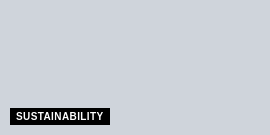Use a single word or phrase to answer the following:
What is the theme emphasized by the visual element?

Sustainability